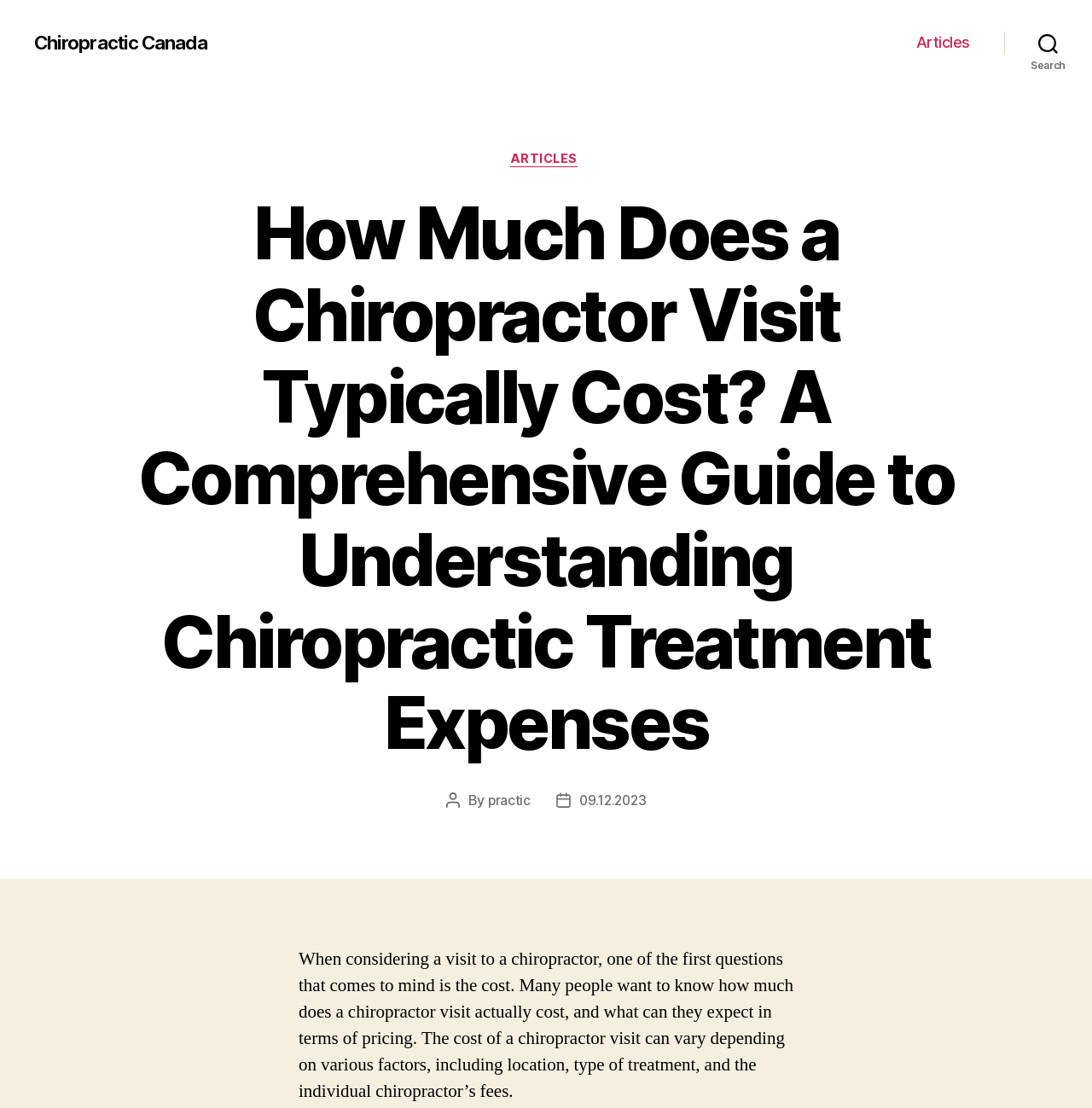What factors affect the cost of a chiropractor visit?
Look at the image and answer with only one word or phrase.

Location, type of treatment, and fees